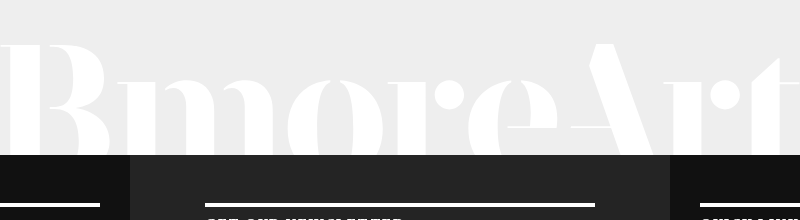What is the background color of the logo?
Look at the image and answer the question using a single word or phrase.

Gray